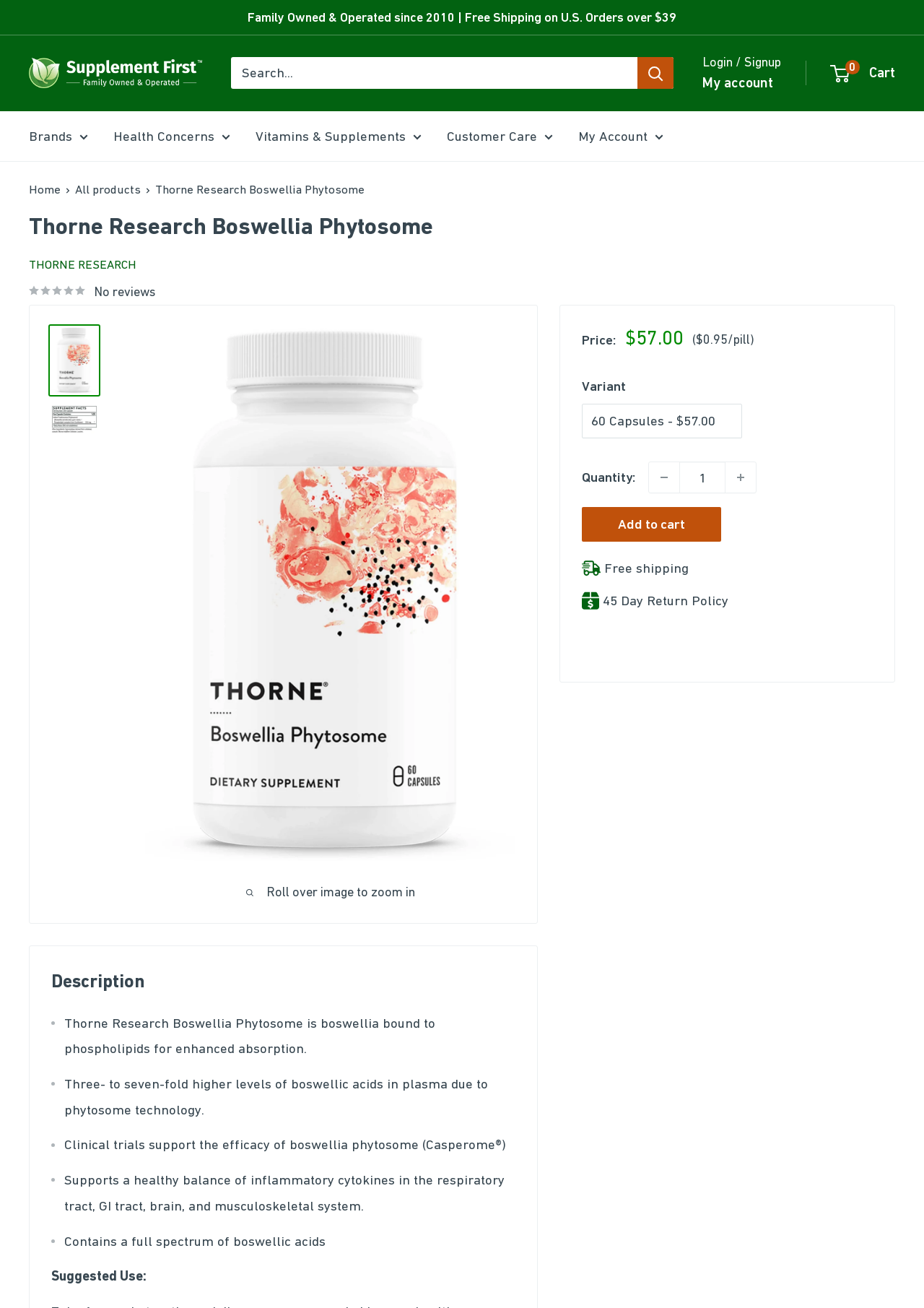What is the name of the technology used in the product?
Please provide a single word or phrase as the answer based on the screenshot.

Phytosome technology